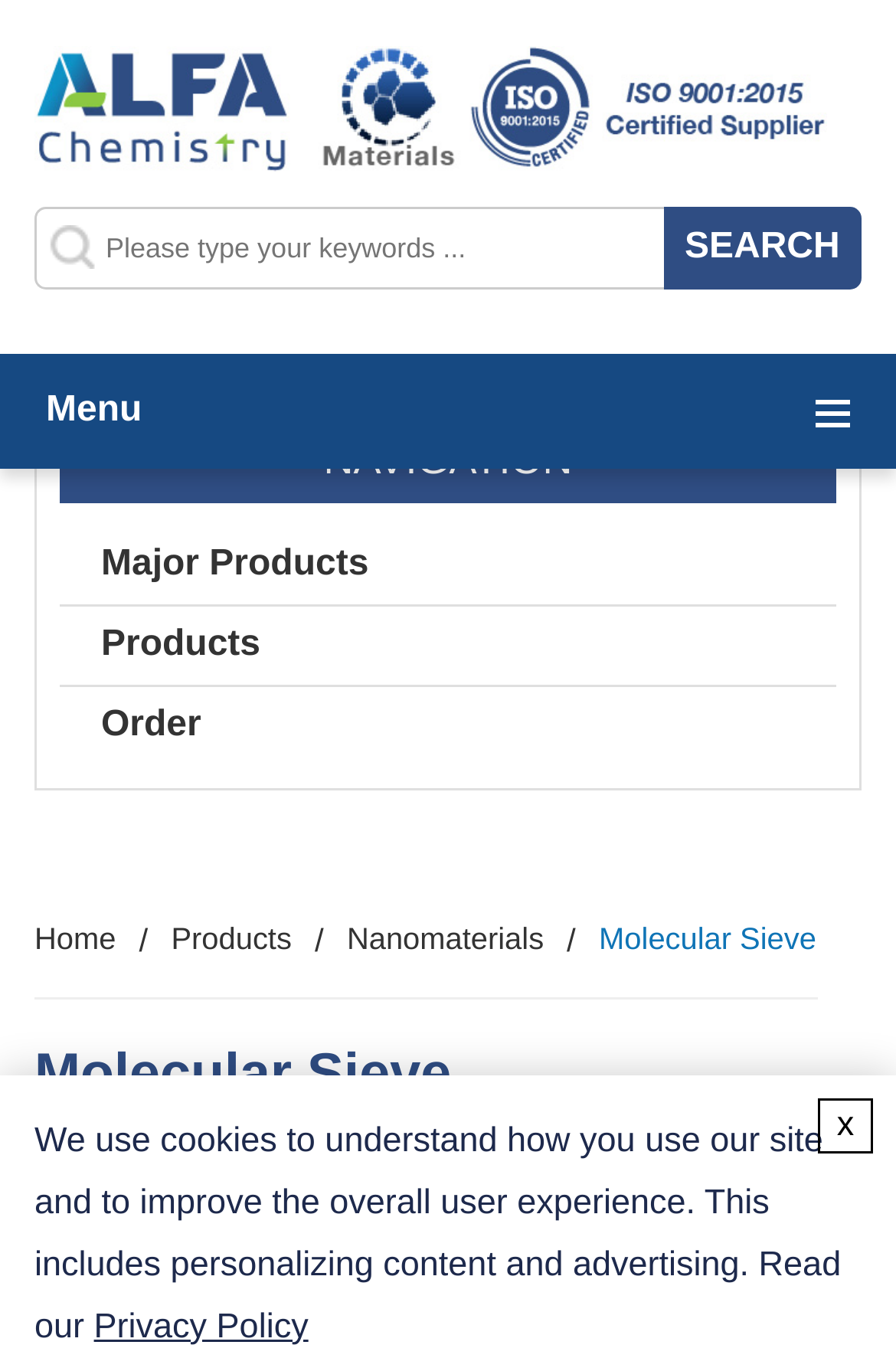Give a one-word or one-phrase response to the question: 
How many navigation links are there?

5